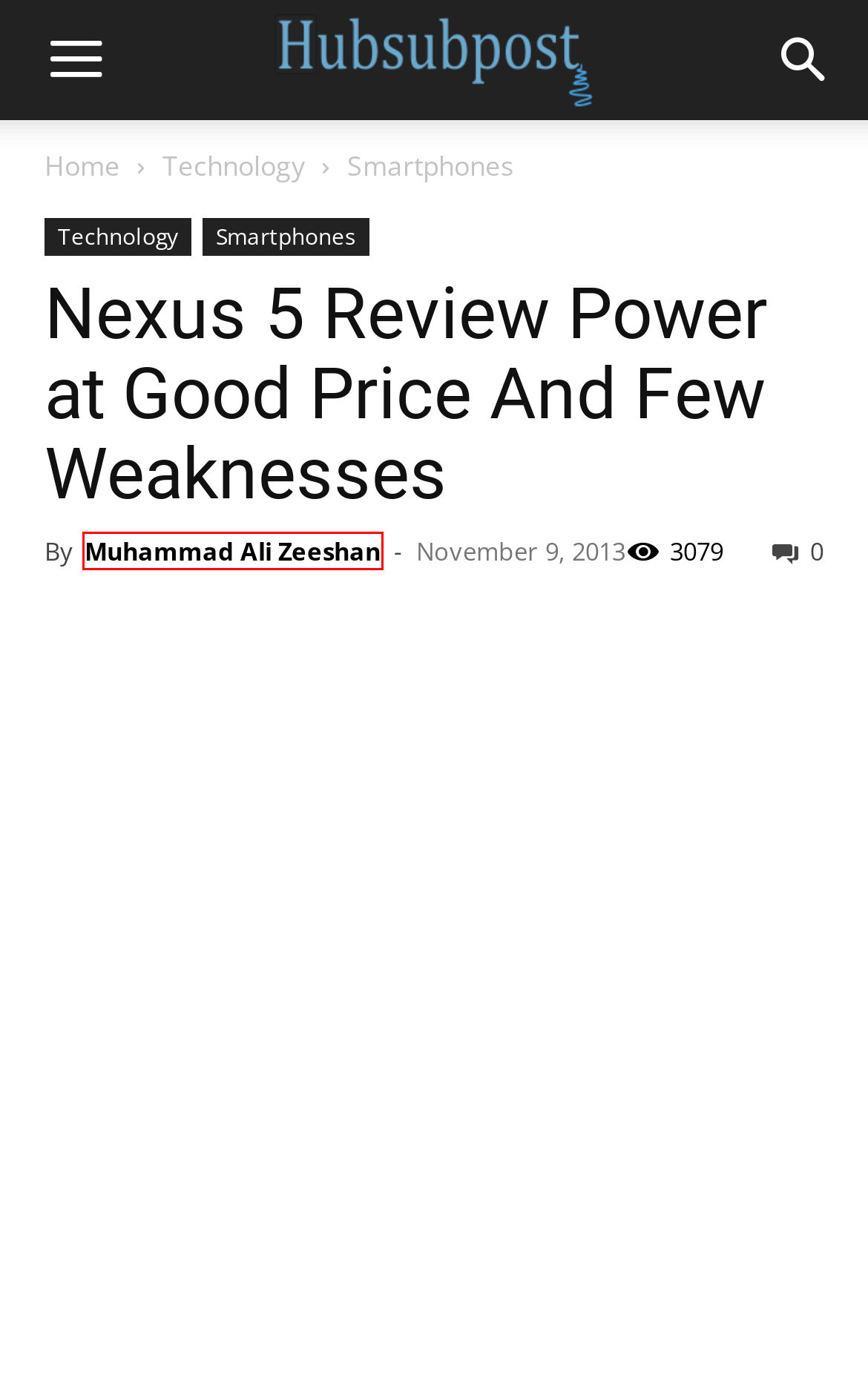Examine the webpage screenshot and identify the UI element enclosed in the red bounding box. Pick the webpage description that most accurately matches the new webpage after clicking the selected element. Here are the candidates:
A. Home - Hubsubpost Digital World
B. DMCA Copyrights - Hubsubpost Digital World
C. Muhammad Ali Zeeshan, Author at Hubsubpost Digital World
D. LG G5: Everything You Need to Know
E. Review: iPhone 6 and iPhone 6 Plus Technology - Hubsubpost Digital World
F. Google Nexus 5 Review Archives - Hubsubpost Digital World
G. Smartphones Archives - Hubsubpost Digital World
H. Technology Archives - Hubsubpost Digital World

C